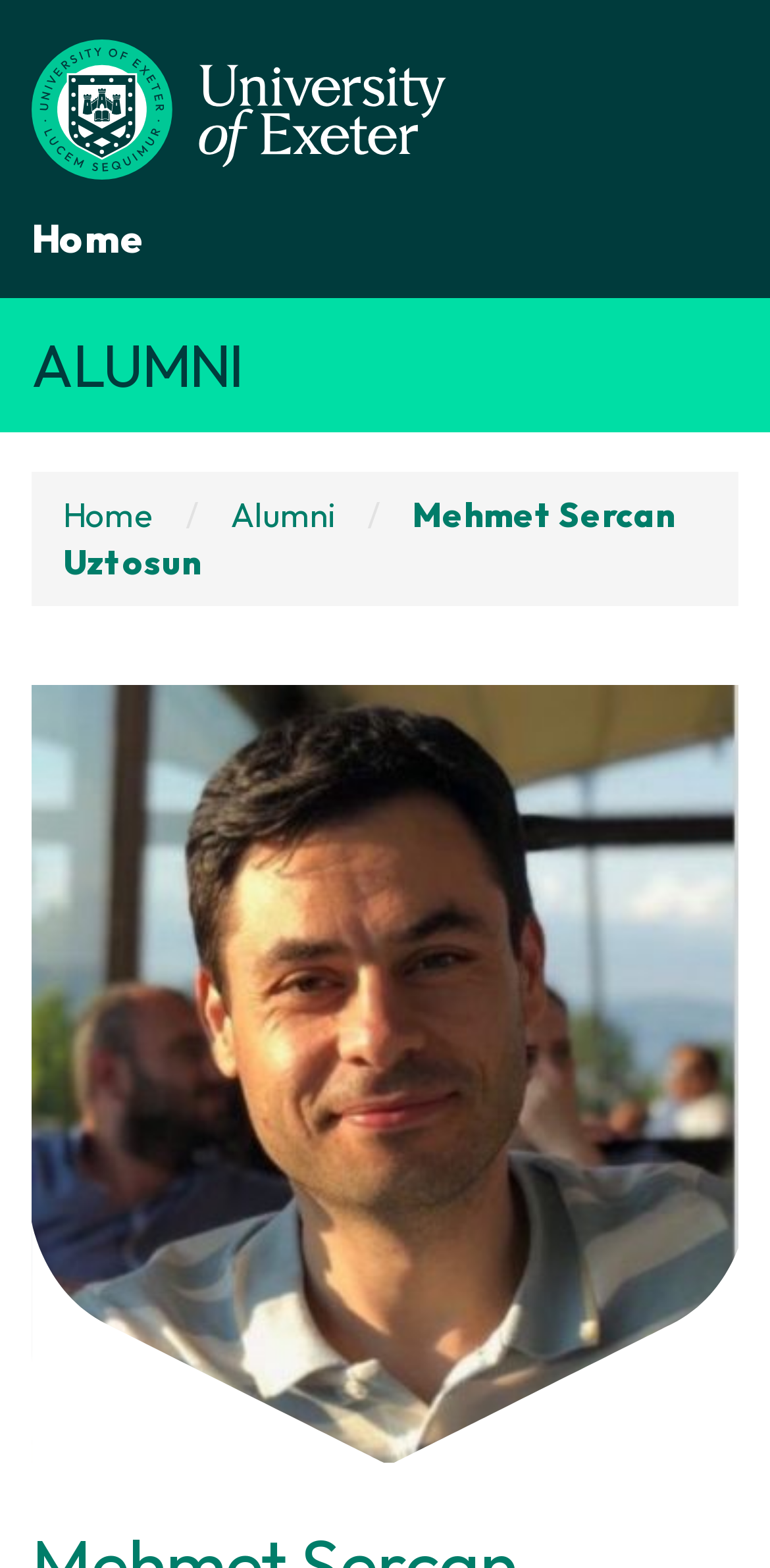Is there a slash symbol on the page?
Observe the image and answer the question with a one-word or short phrase response.

Yes